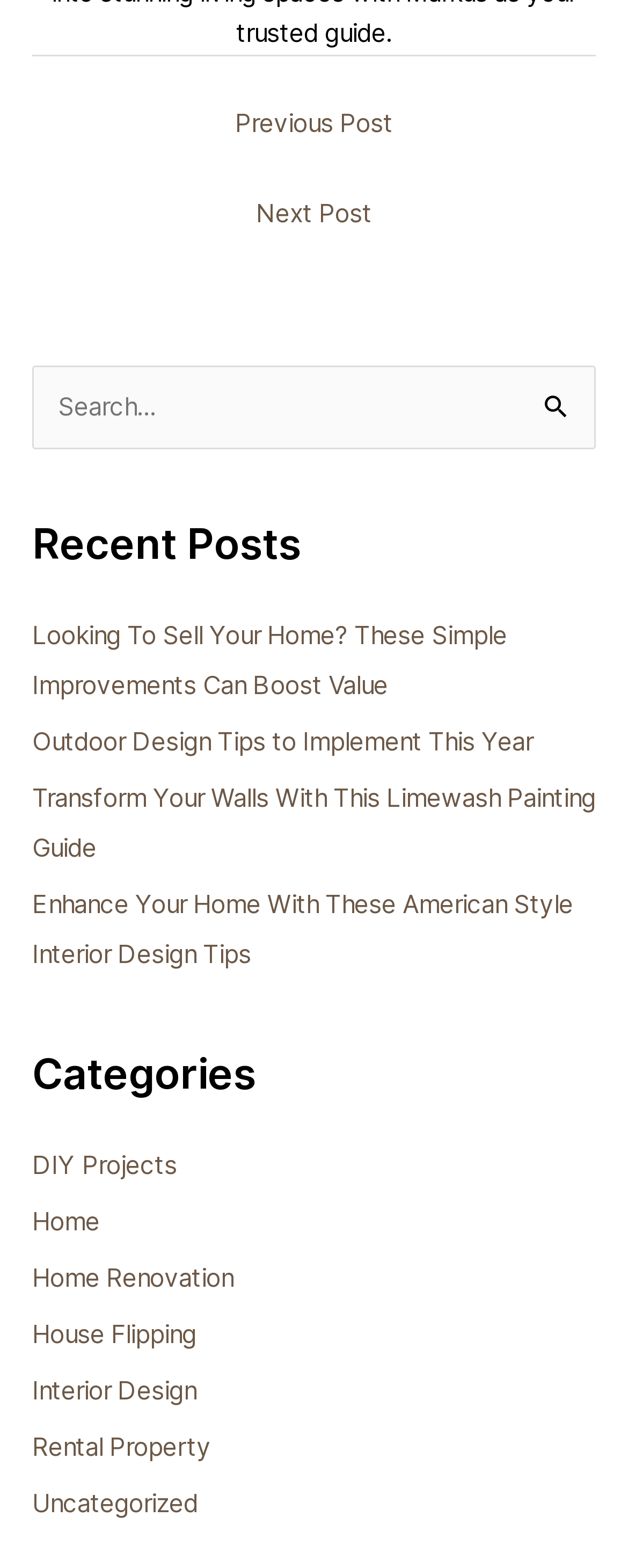Locate the bounding box coordinates of the region to be clicked to comply with the following instruction: "View recent post about home selling". The coordinates must be four float numbers between 0 and 1, in the form [left, top, right, bottom].

[0.051, 0.396, 0.808, 0.447]